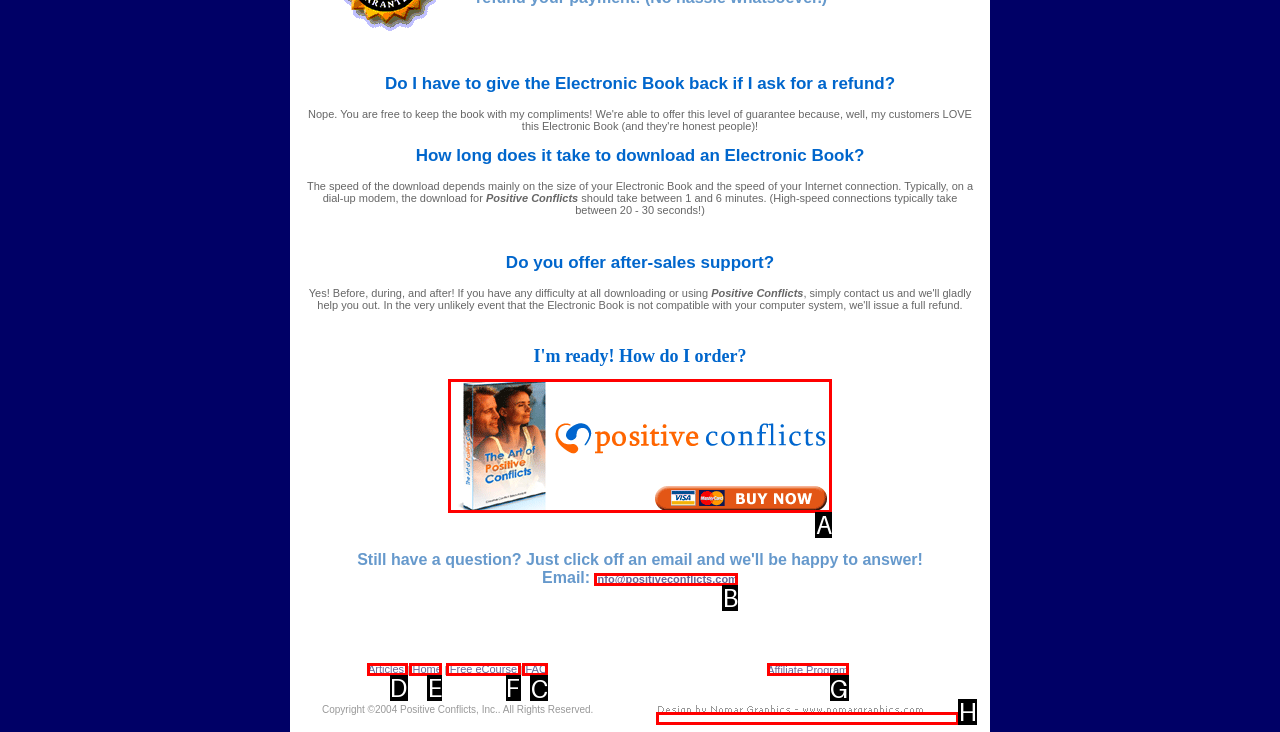Indicate which HTML element you need to click to complete the task: Go to the FAQ page. Provide the letter of the selected option directly.

C